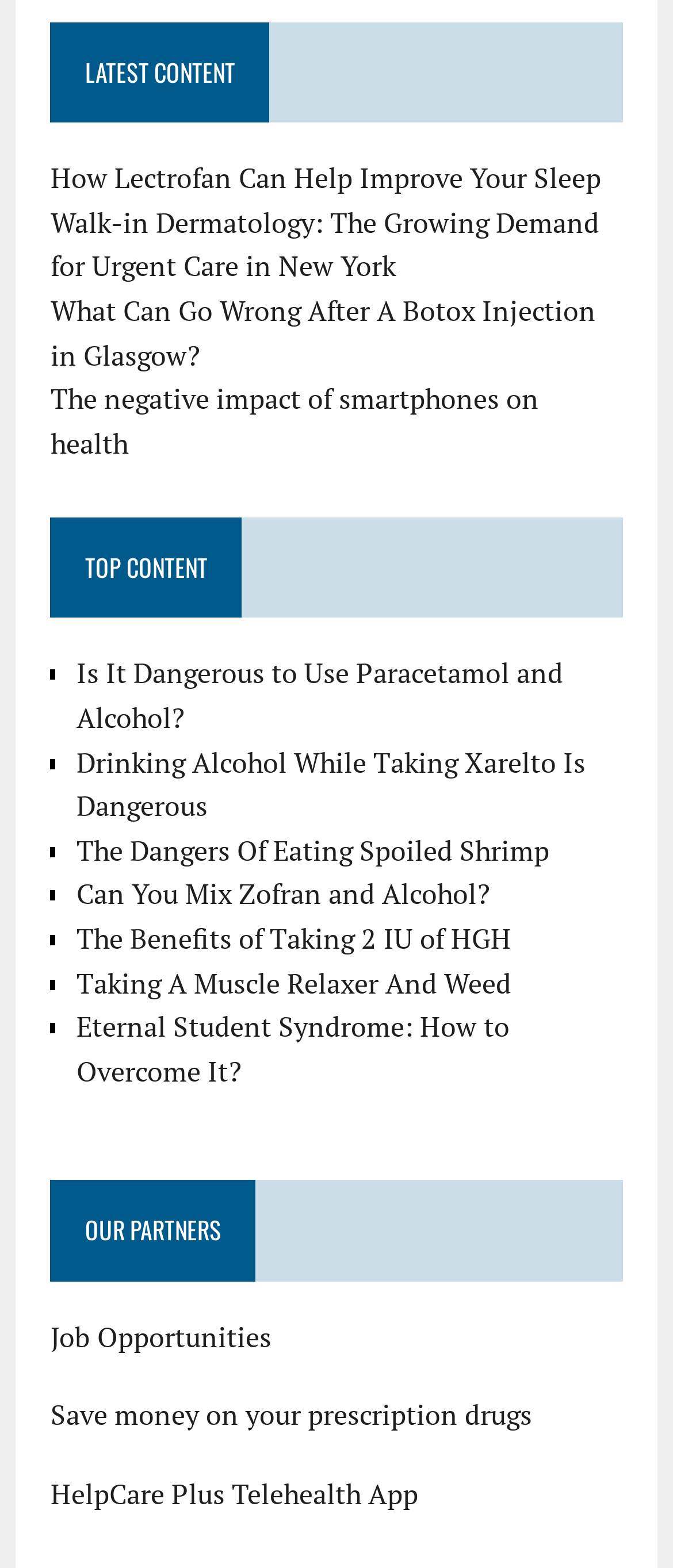Can you give a detailed response to the following question using the information from the image? What is the second link under 'TOP CONTENT'?

I looked at the links under the 'TOP CONTENT' heading and found that the second link is 'Drinking Alcohol While Taking Xarelto Is Dangerous'.